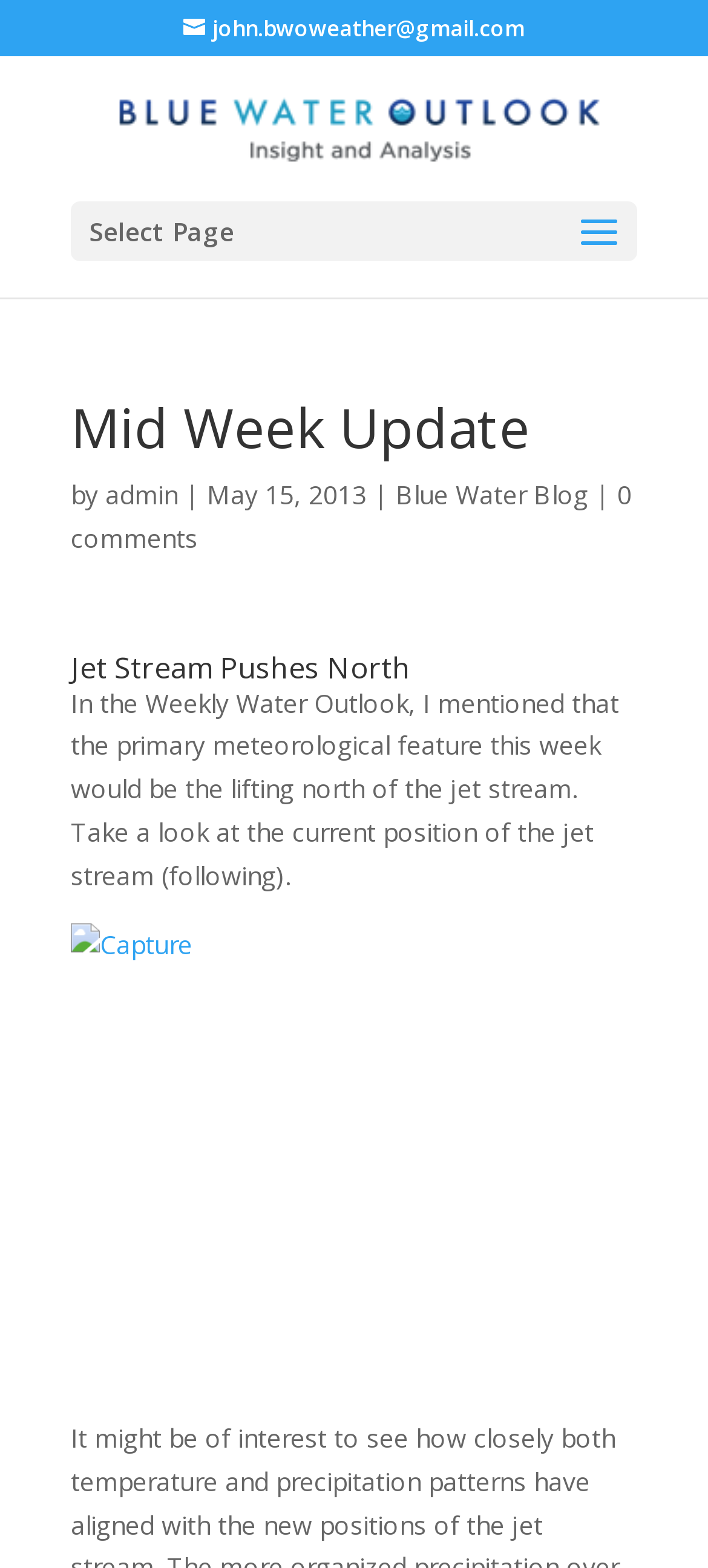Can you extract the primary headline text from the webpage?

Mid Week Update